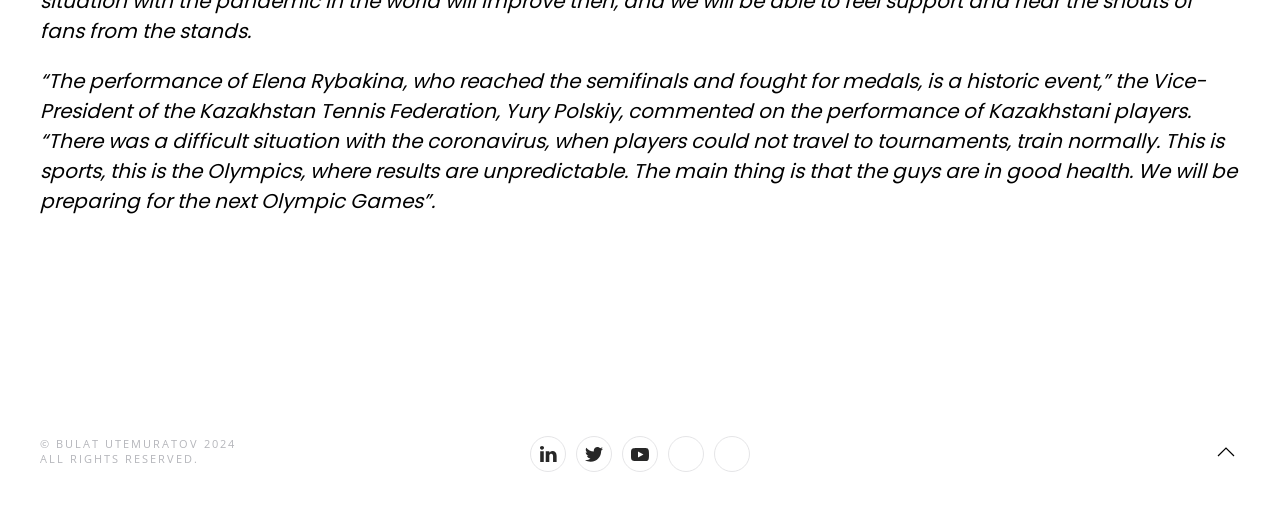Give a concise answer of one word or phrase to the question: 
What is the purpose of the link 'BACK TO NEWS'?

To go back to news